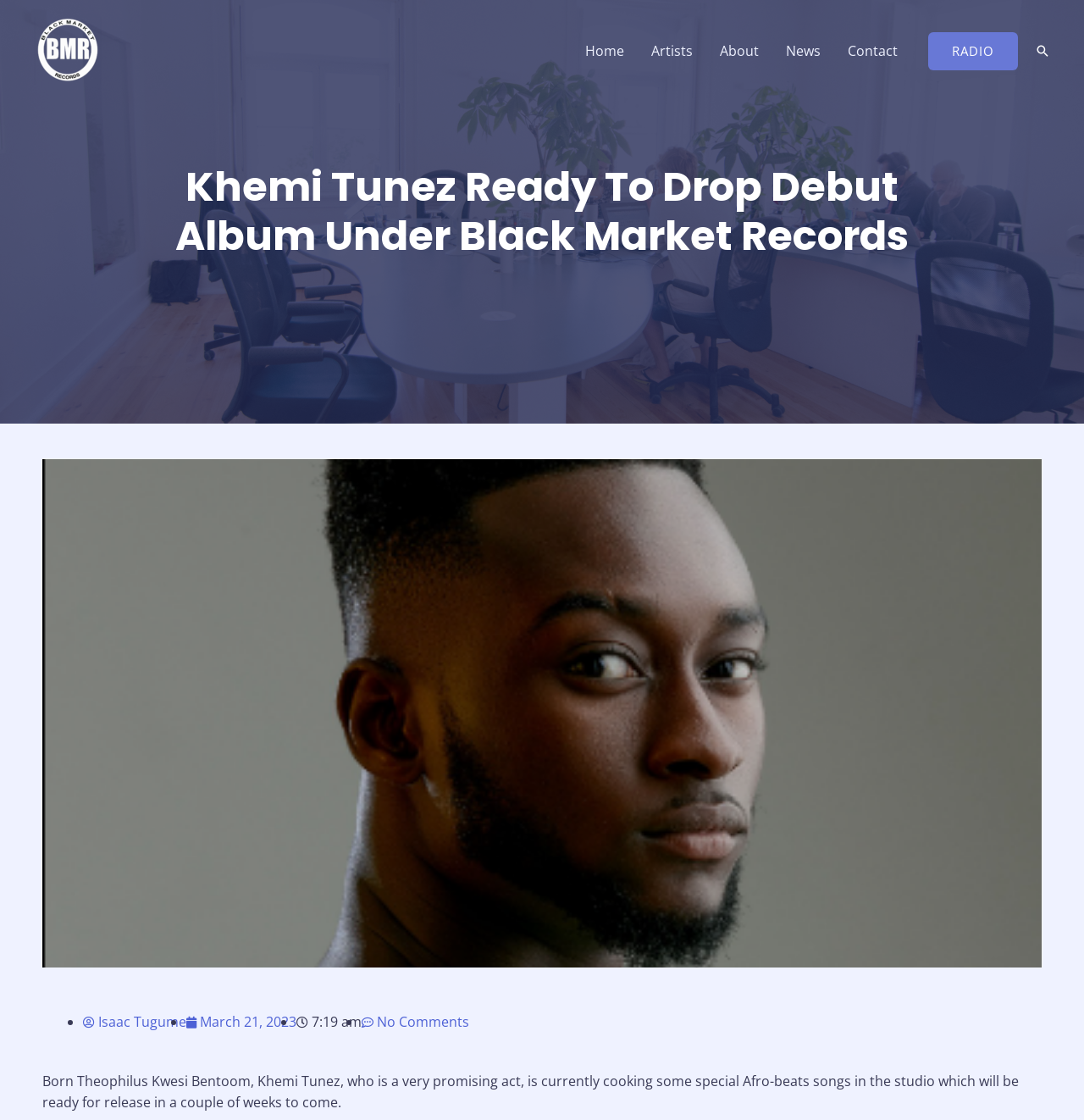Using the webpage screenshot, locate the HTML element that fits the following description and provide its bounding box: "aria-label="Black Market Records"".

[0.031, 0.015, 0.094, 0.076]